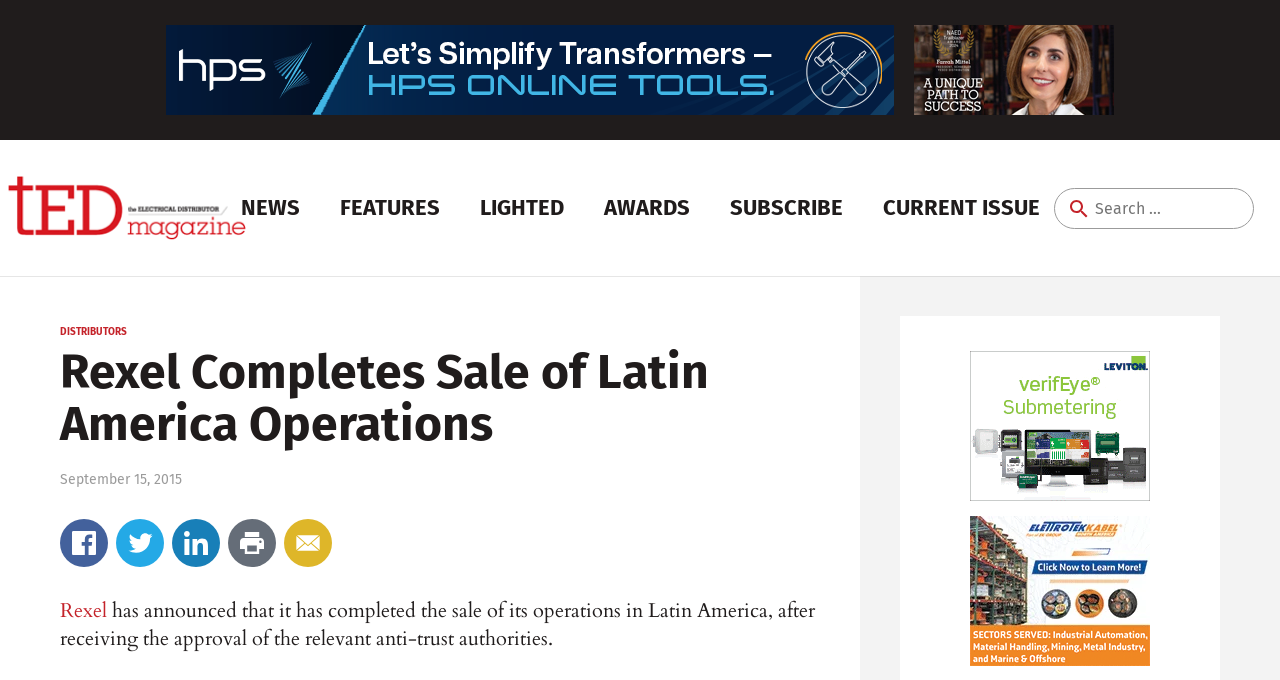Can you pinpoint the bounding box coordinates for the clickable element required for this instruction: "Subscribe to the magazine"? The coordinates should be four float numbers between 0 and 1, i.e., [left, top, right, bottom].

[0.567, 0.278, 0.663, 0.334]